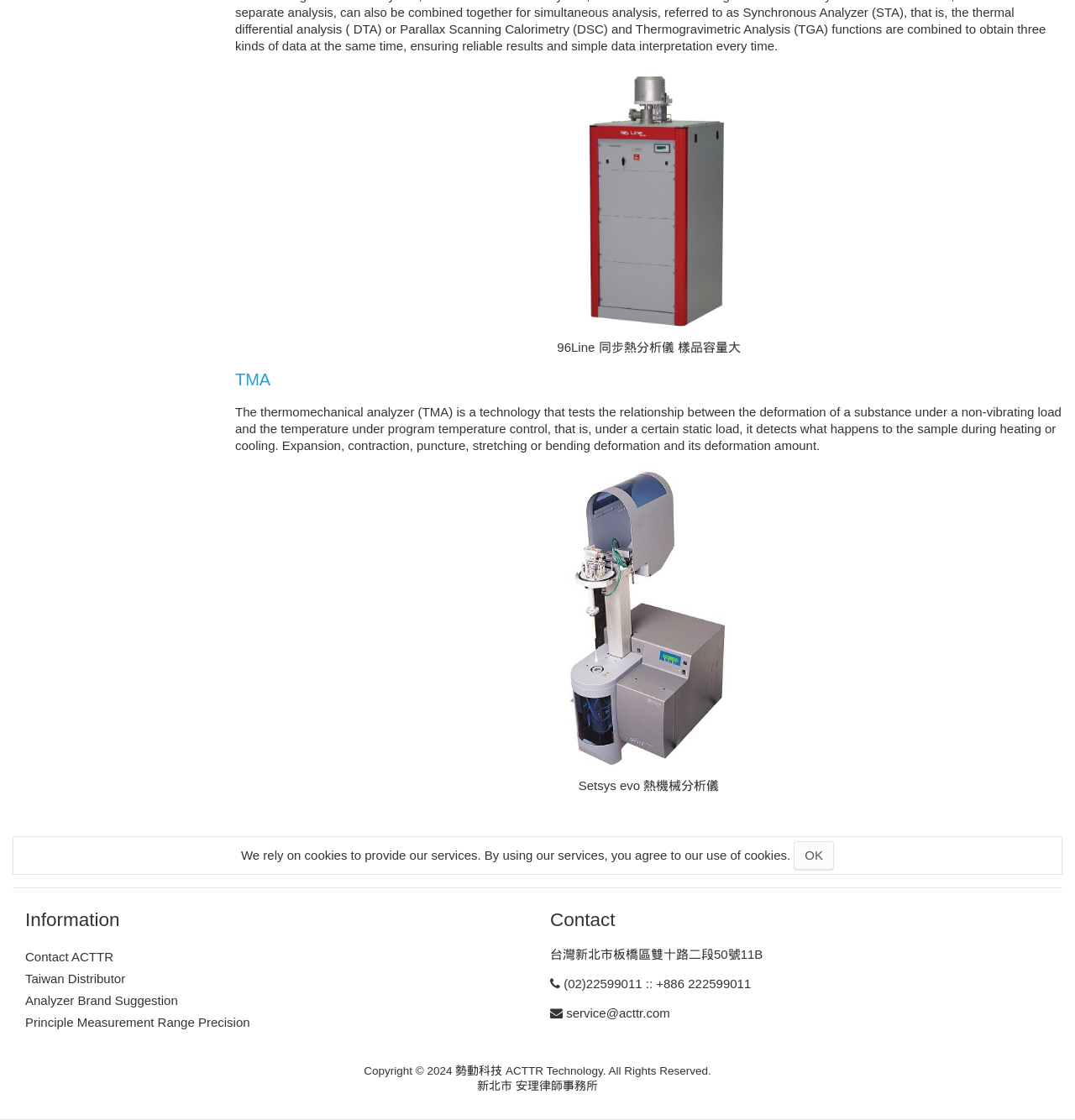How many images are there on the webpage?
Please provide a single word or phrase answer based on the image.

2